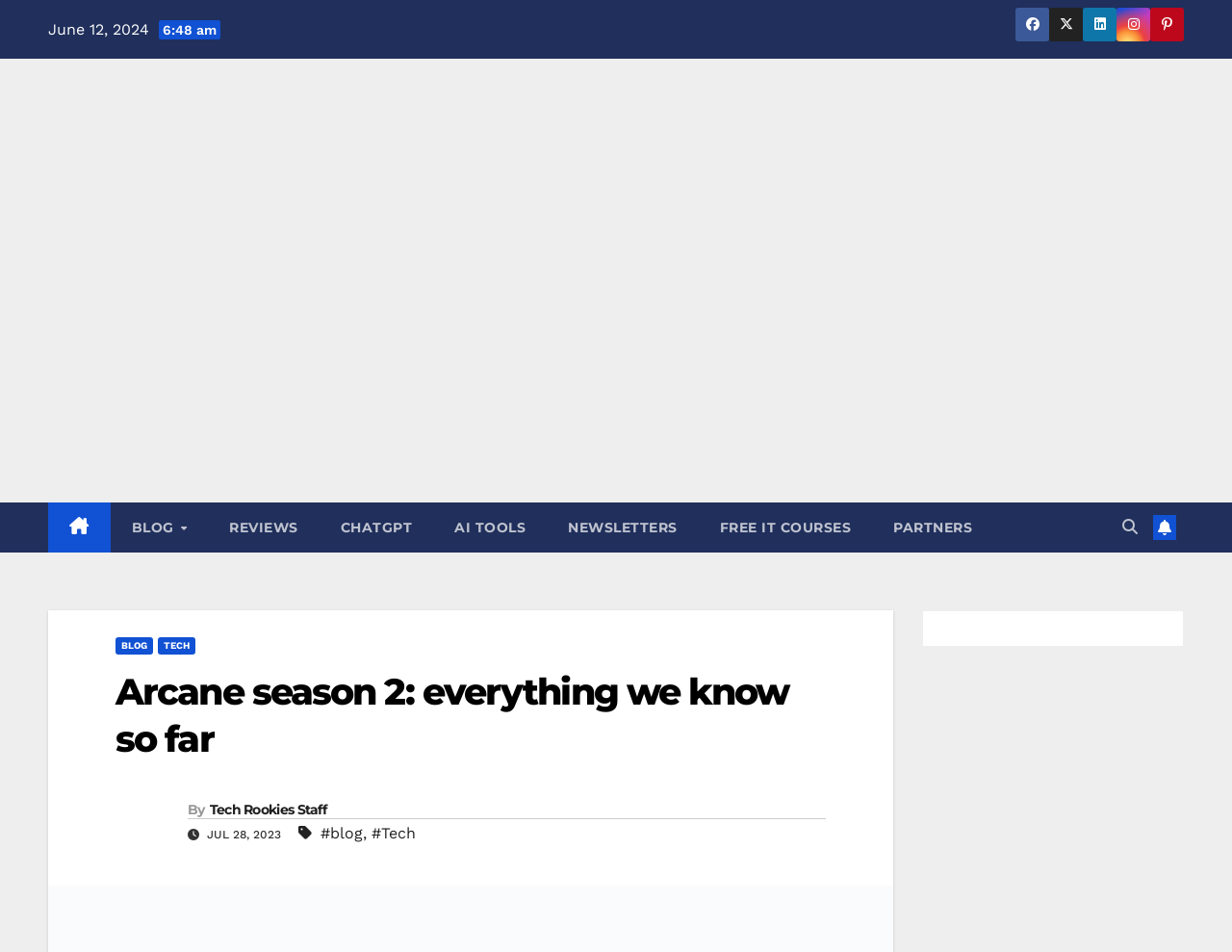What is the title or heading displayed on the webpage?

Arcane season 2: everything we know so far